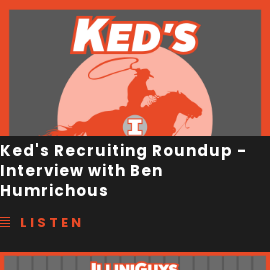What is the purpose of the red button? Based on the image, give a response in one word or a short phrase.

To access the audio streaming